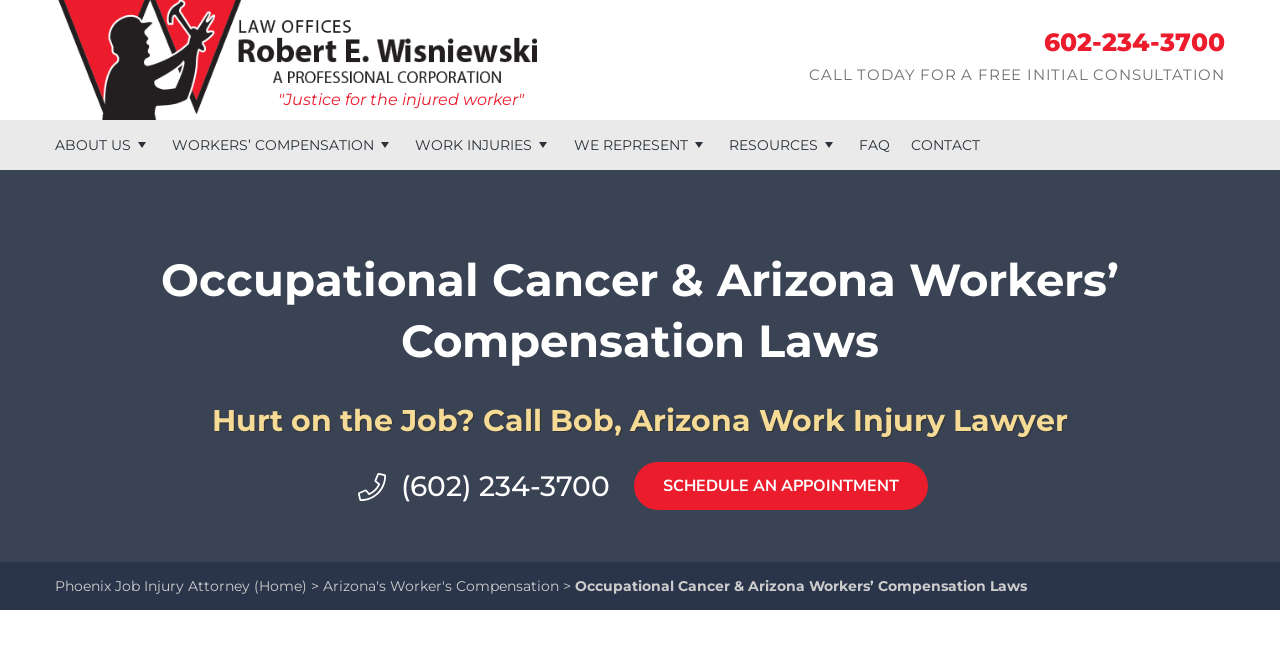What is the link at the top-right corner of the webpage?
Please provide a single word or phrase as your answer based on the screenshot.

Hurt on the Job? Call Bob in AZ